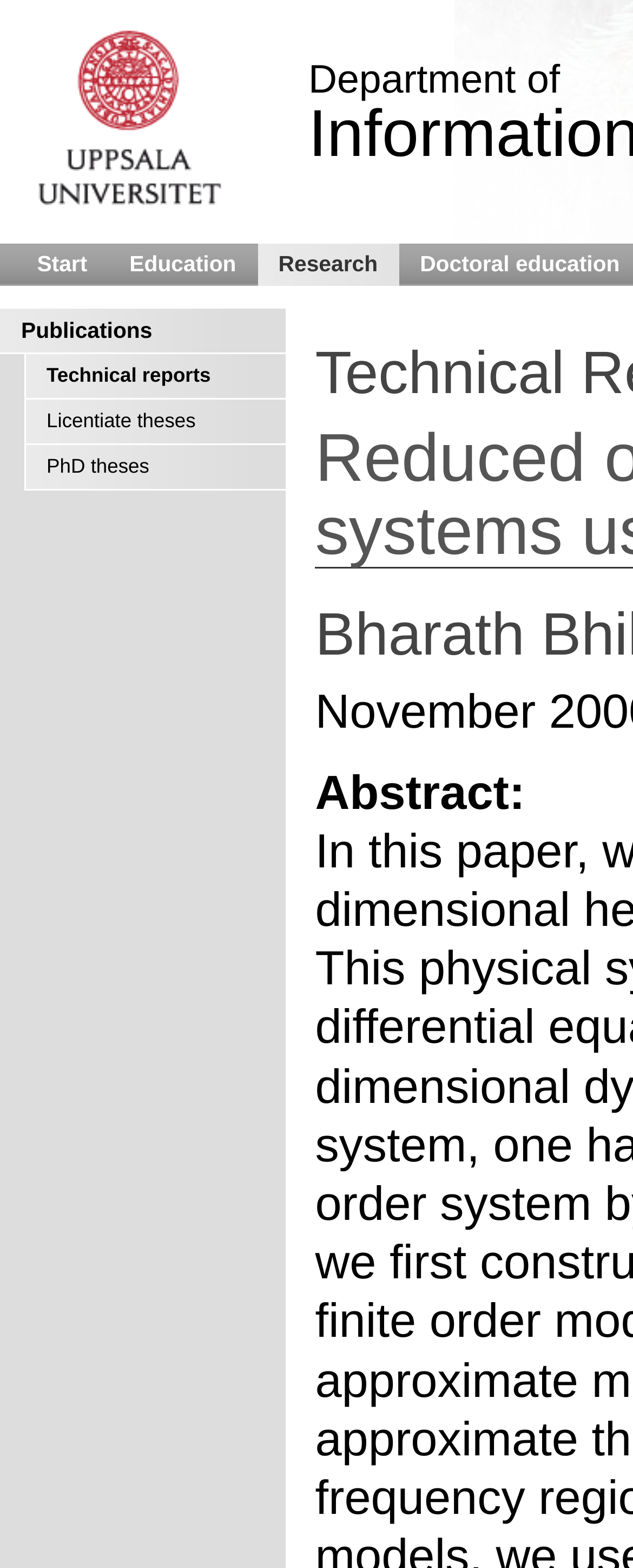Generate a comprehensive description of the webpage.

The webpage is titled "UU/IT/Technical Reports" and appears to be a navigation page for technical reports and academic publications. At the top left, there is an unnamed link, followed by a small non-breaking space character. To the right of these elements, there are three links in a row: "Start", "Education", and "Research". 

Below these top links, there is another set of links, including "Publications", "Technical reports", "Licentiate theses", and "PhD theses", all aligned to the left. The "Publications" link is positioned slightly above the other three links.

On the right side of the page, there is a label "Abstract:" which seems to be a header or title for a section that may contain abstracts of technical reports or publications.